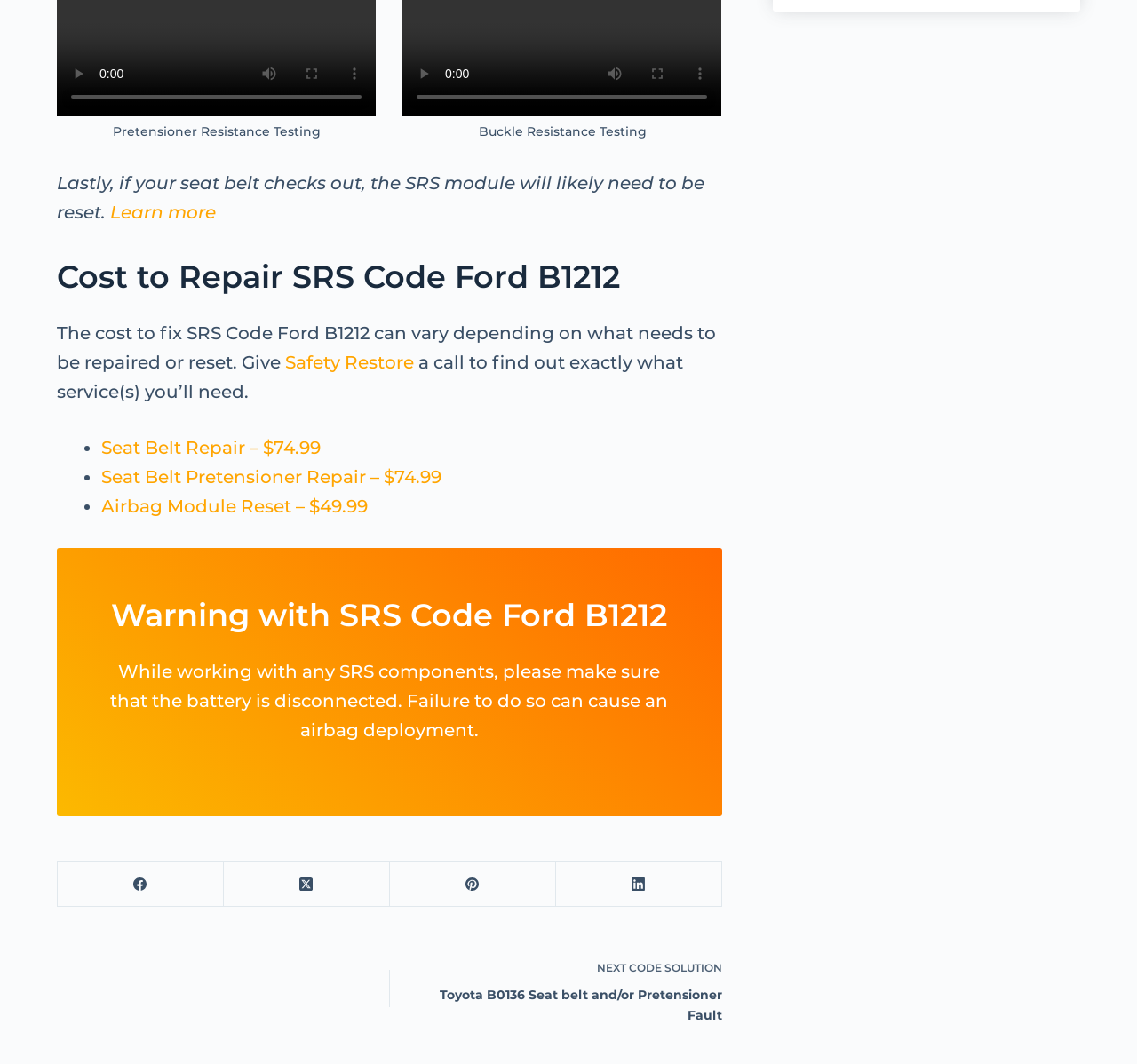What is the warning when working with SRS components?
Look at the image and respond with a one-word or short phrase answer.

Disconnect the battery